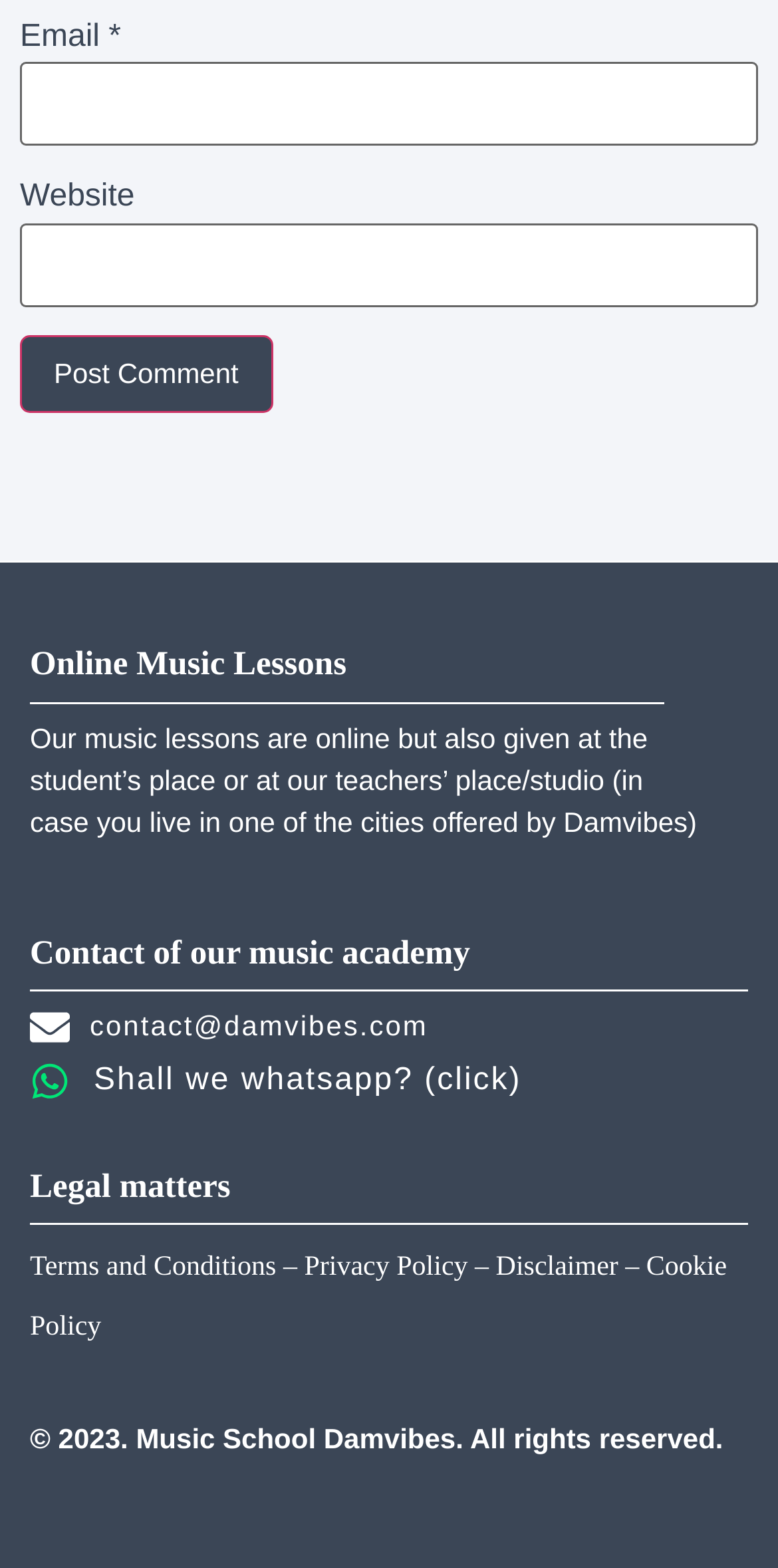Determine the bounding box coordinates of the clickable element to complete this instruction: "Enter email address". Provide the coordinates in the format of four float numbers between 0 and 1, [left, top, right, bottom].

[0.026, 0.04, 0.974, 0.093]